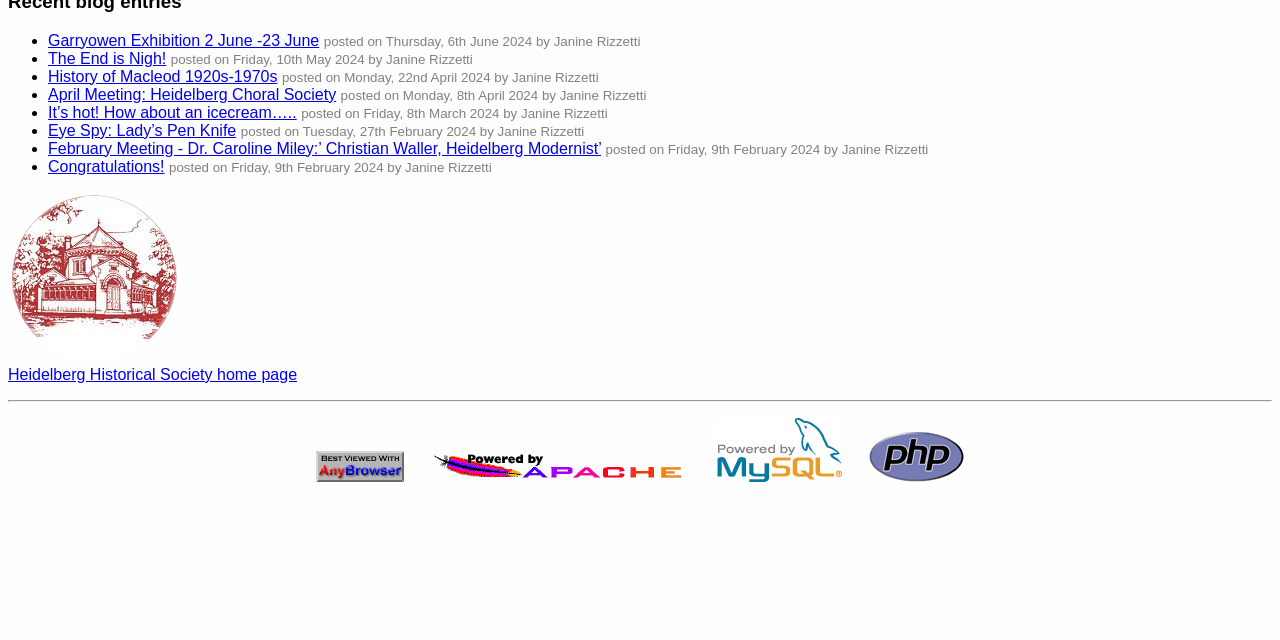Using the description "Facebook", predict the bounding box of the relevant HTML element.

None